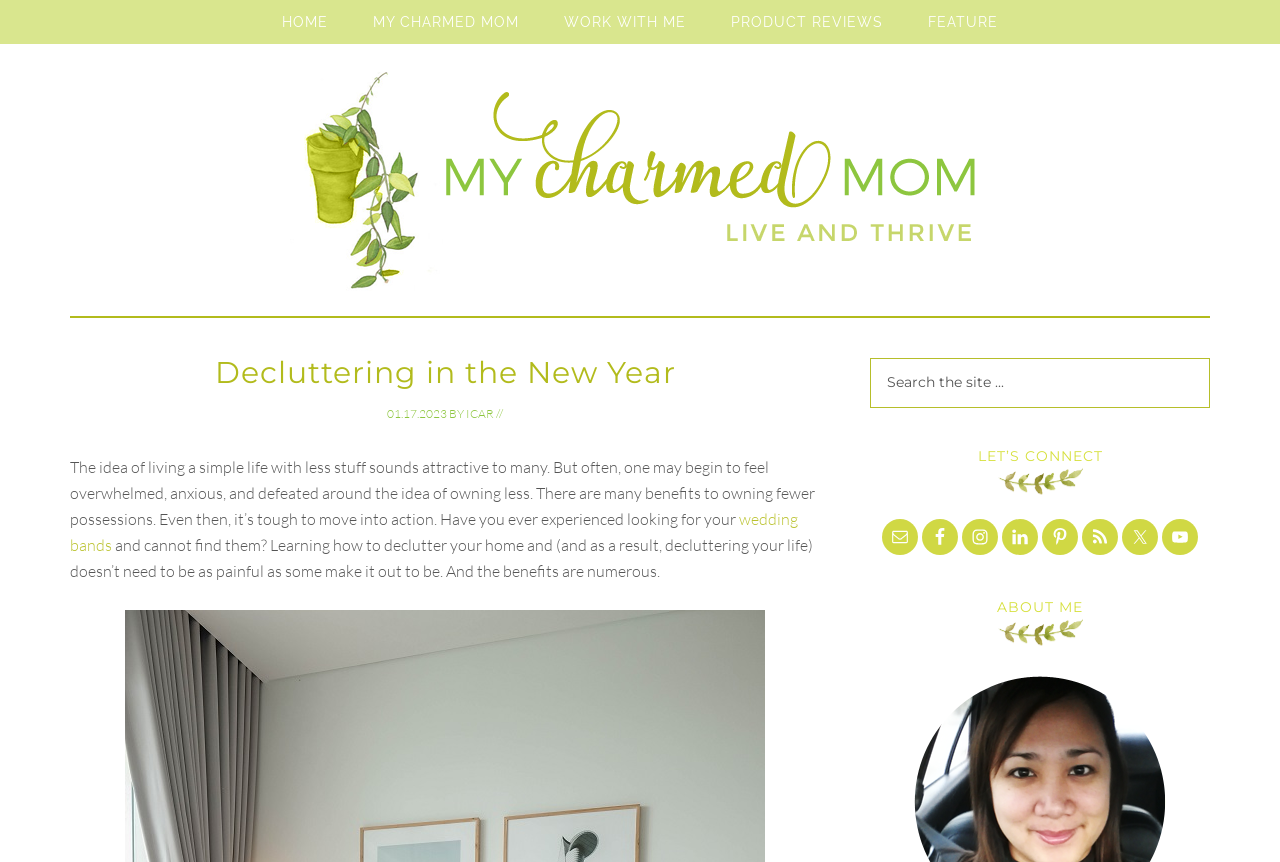Please locate the clickable area by providing the bounding box coordinates to follow this instruction: "Search the site".

[0.68, 0.415, 0.945, 0.473]